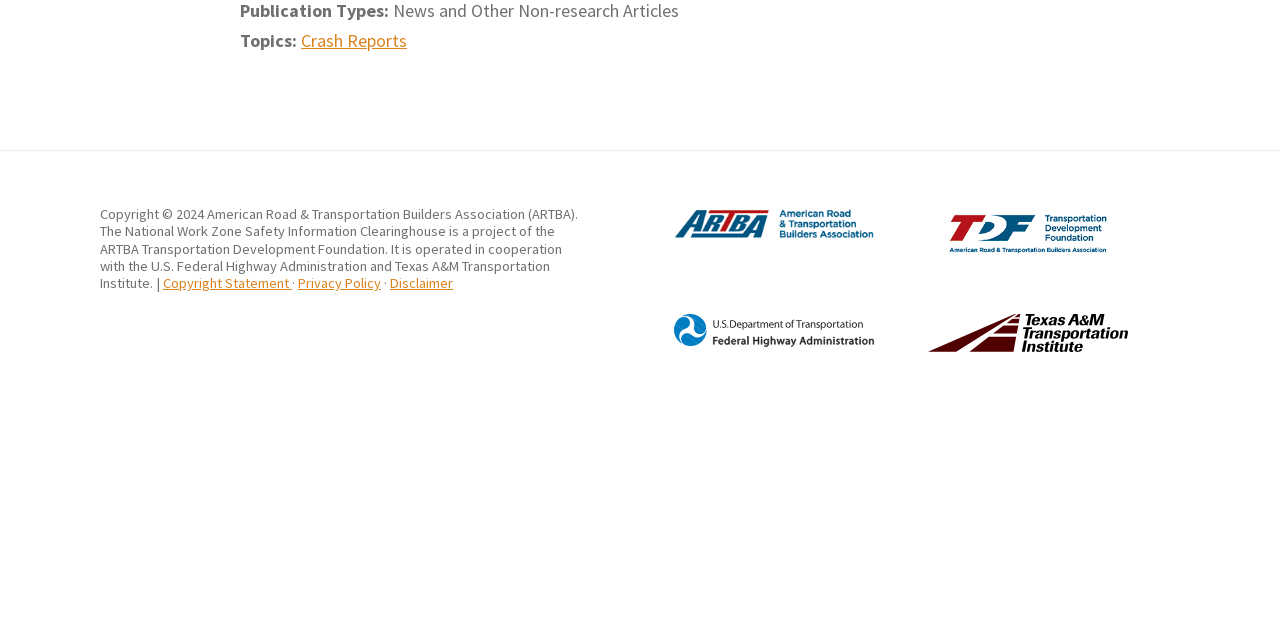Identify the bounding box for the element characterized by the following description: "title="FHWA website"".

[0.5, 0.49, 0.678, 0.584]